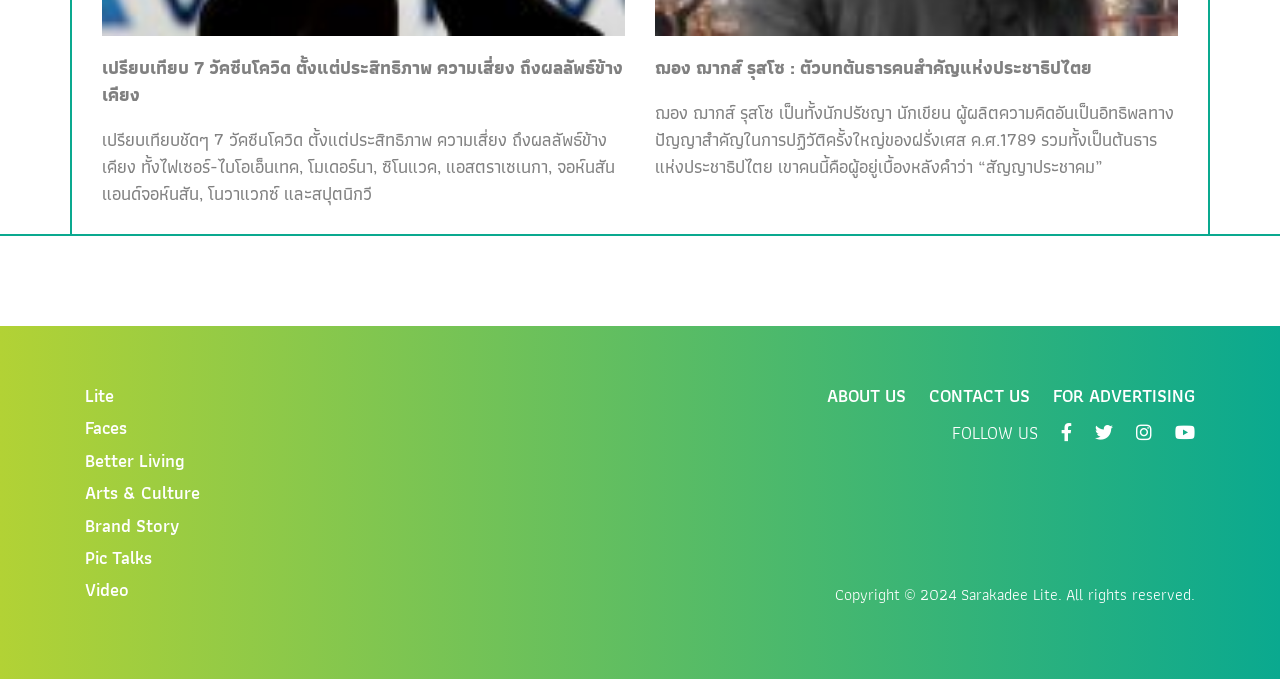Show me the bounding box coordinates of the clickable region to achieve the task as per the instruction: "Go to Lite page".

[0.066, 0.561, 0.089, 0.604]